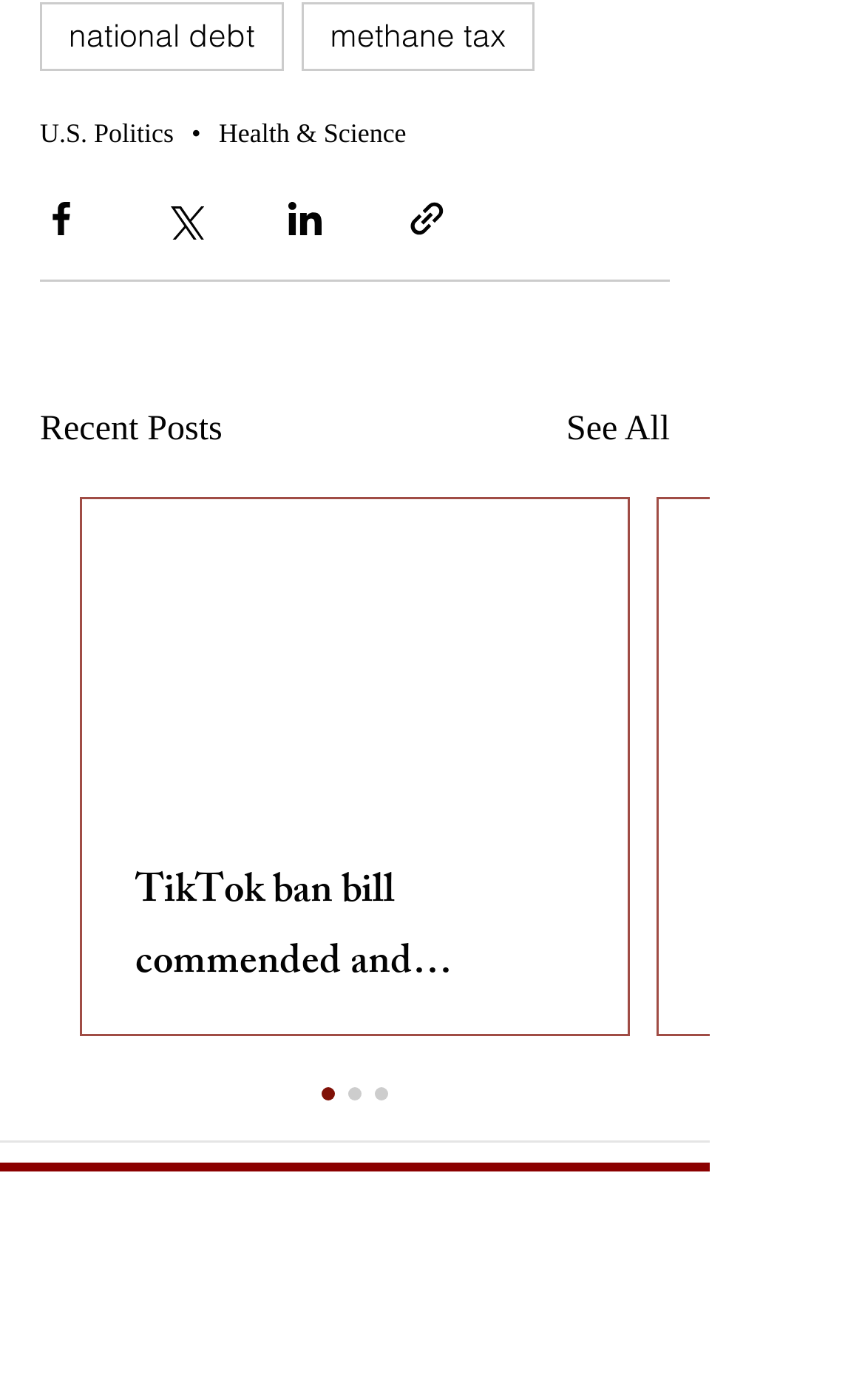Determine the bounding box coordinates for the area that should be clicked to carry out the following instruction: "Follow on LinkedIn".

[0.559, 0.854, 0.649, 0.91]